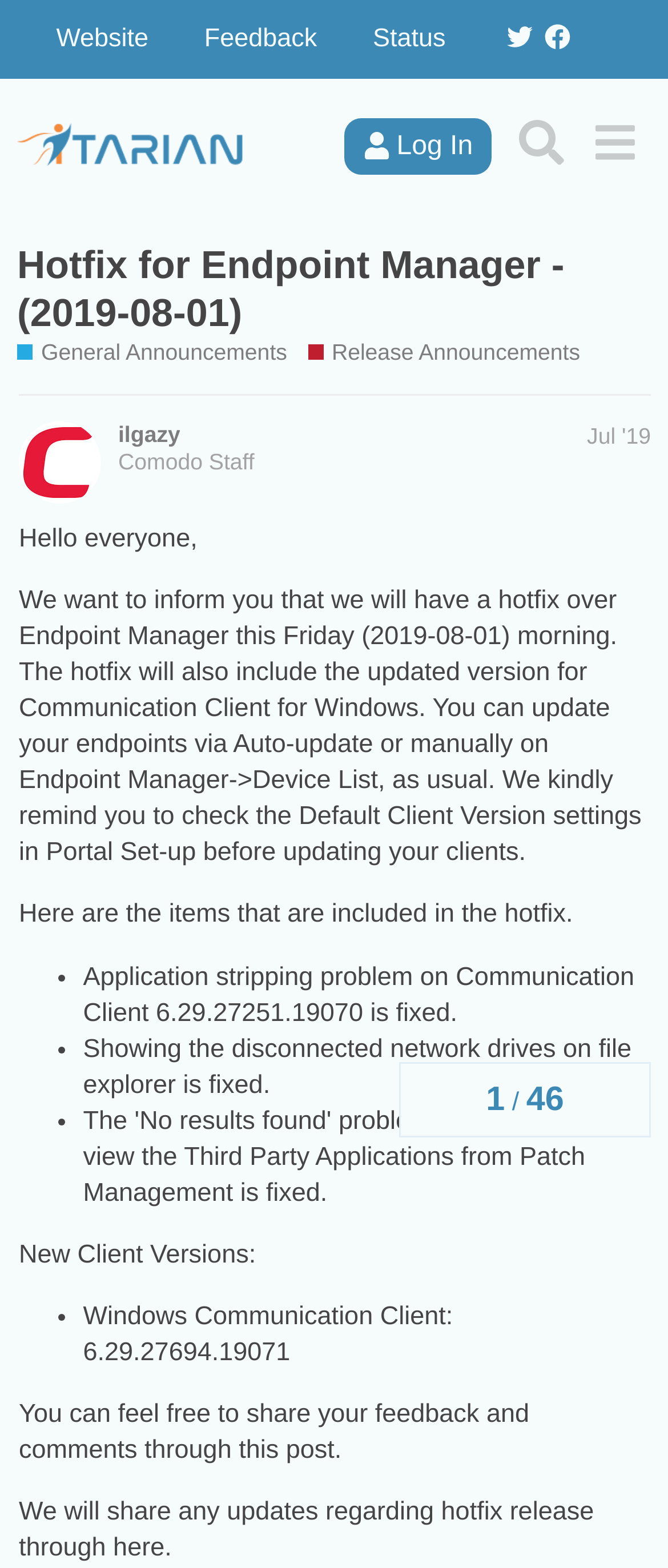Determine the bounding box coordinates of the clickable element necessary to fulfill the instruction: "Click on the 'CONTINUE READING' link". Provide the coordinates as four float numbers within the 0 to 1 range, i.e., [left, top, right, bottom].

None